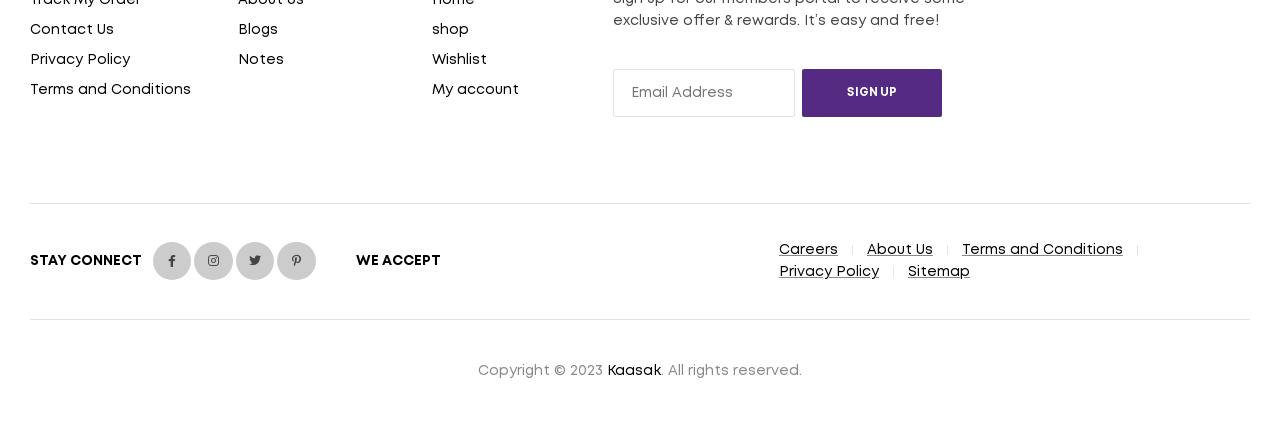Identify the bounding box coordinates of the part that should be clicked to carry out this instruction: "Follow on Facebook".

[0.12, 0.573, 0.15, 0.664]